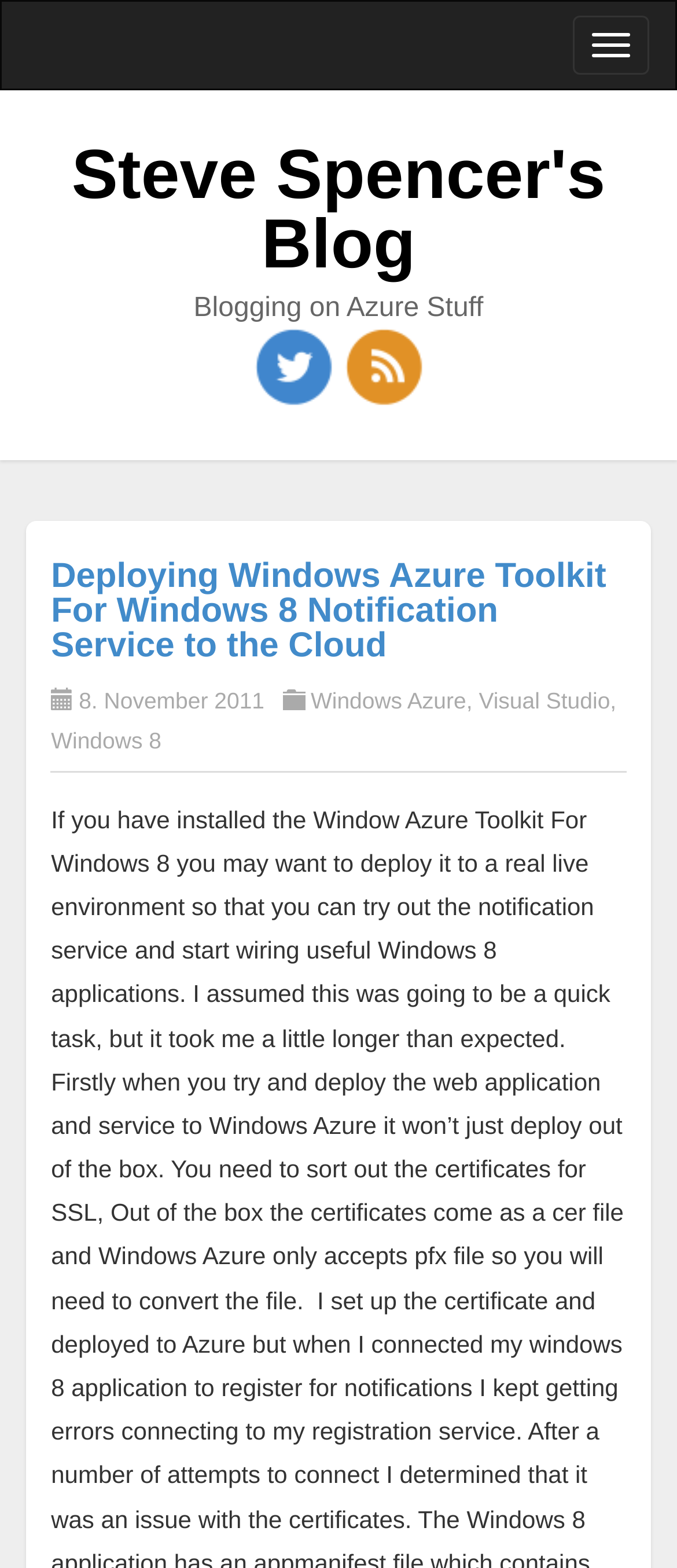What is the name of the blog?
Please use the image to deliver a detailed and complete answer.

The name of the blog can be found in the heading element with the text 'Steve Spencer's Blog' which is a link and has a bounding box coordinate of [0.106, 0.087, 0.894, 0.181].